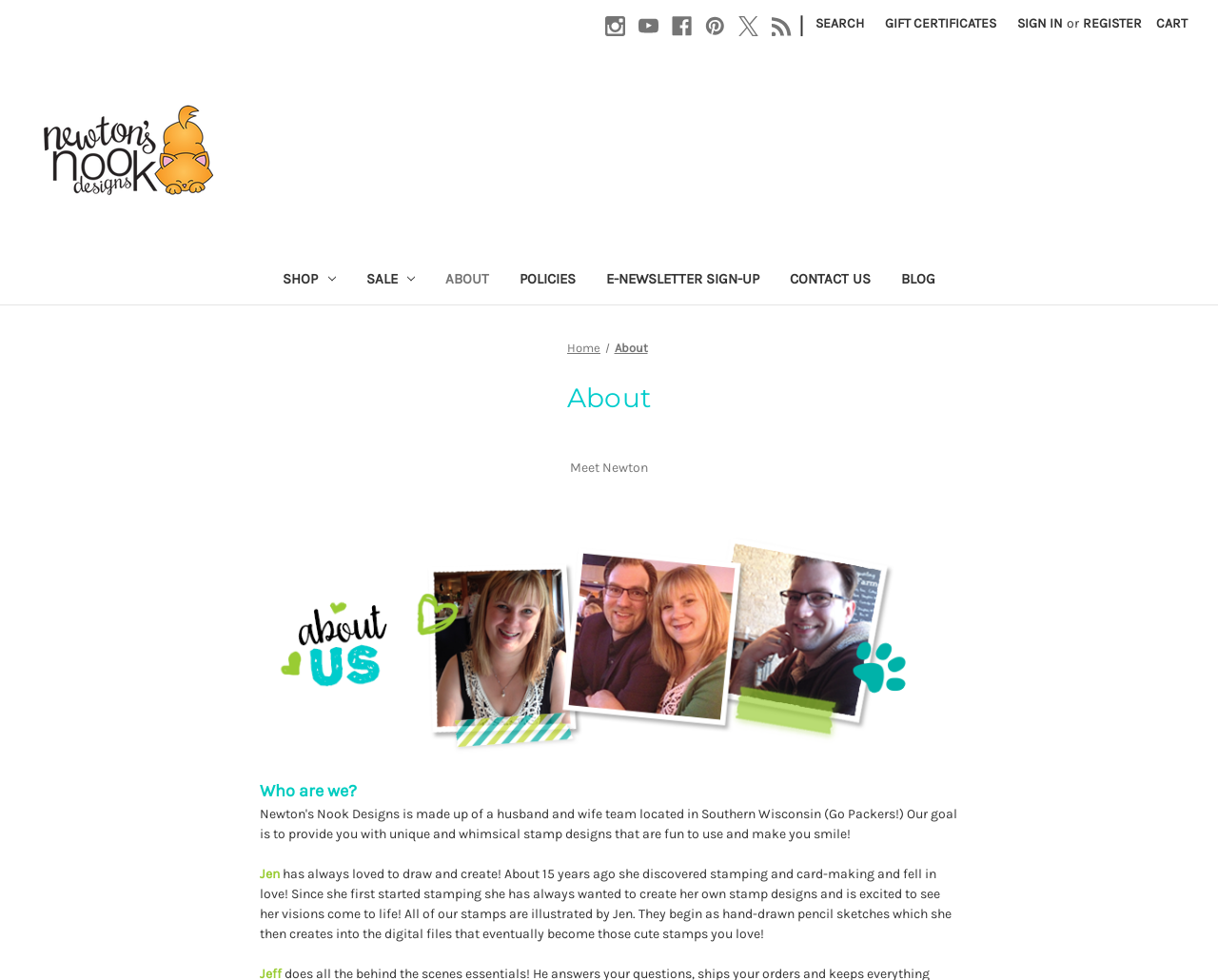Specify the bounding box coordinates of the area that needs to be clicked to achieve the following instruction: "Sign in".

[0.827, 0.0, 0.881, 0.048]